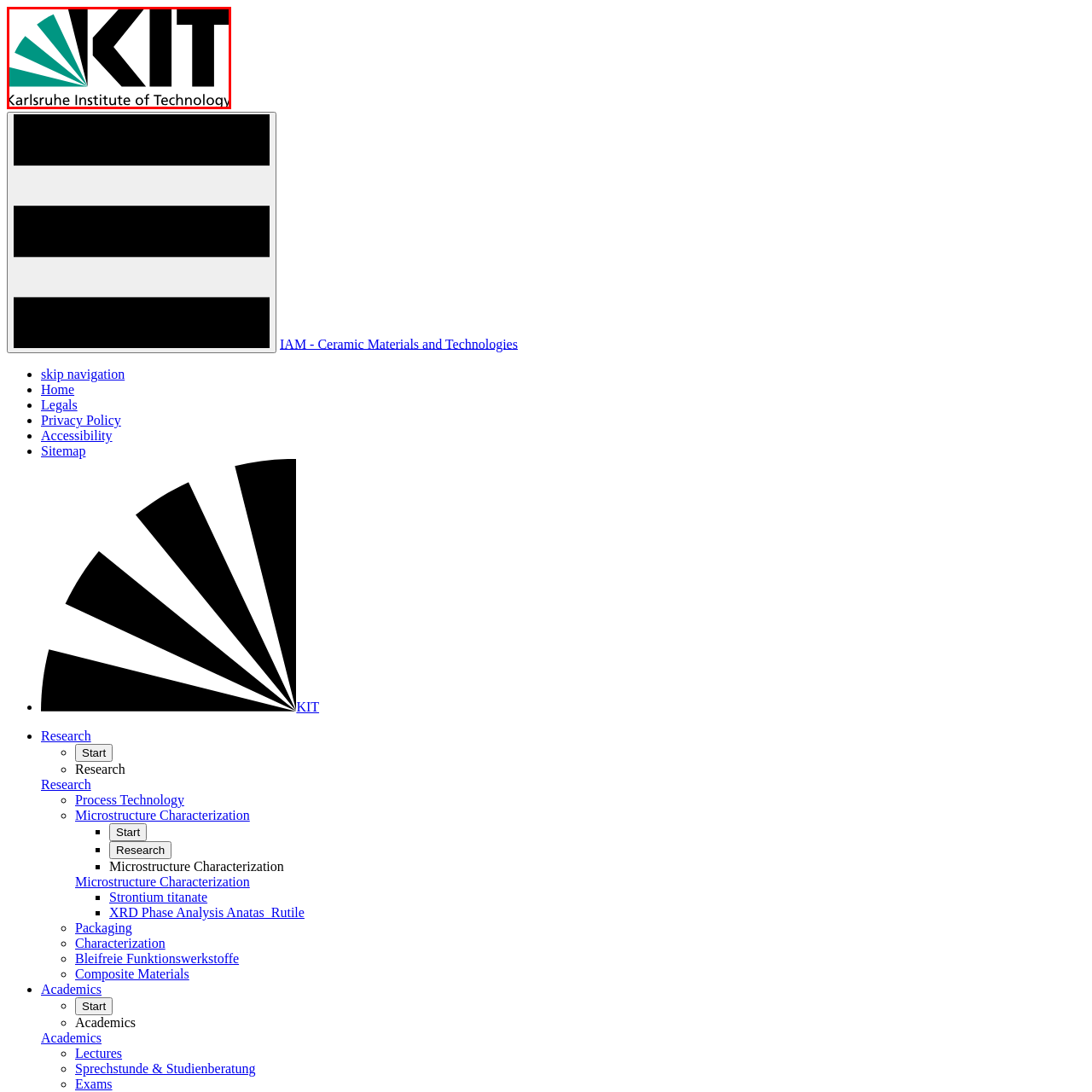Provide a thorough caption for the image that is surrounded by the red boundary.

The logo of the Karlsruhe Institute of Technology (KIT) is prominently displayed in this image. It features a stylized design composed of multiple lines radiating outward, symbolizing innovation and knowledge, alongside the bold acronym "KIT" rendered in large, striking black letters. Below the logo, the full name "Karlsruhe Institute of Technology" is clearly written, reinforcing the identity of this prestigious research institution known for its contributions to science and engineering. The vibrant colors and dynamic design elements in the logo reflect the institute's dedication to cutting-edge research and education.